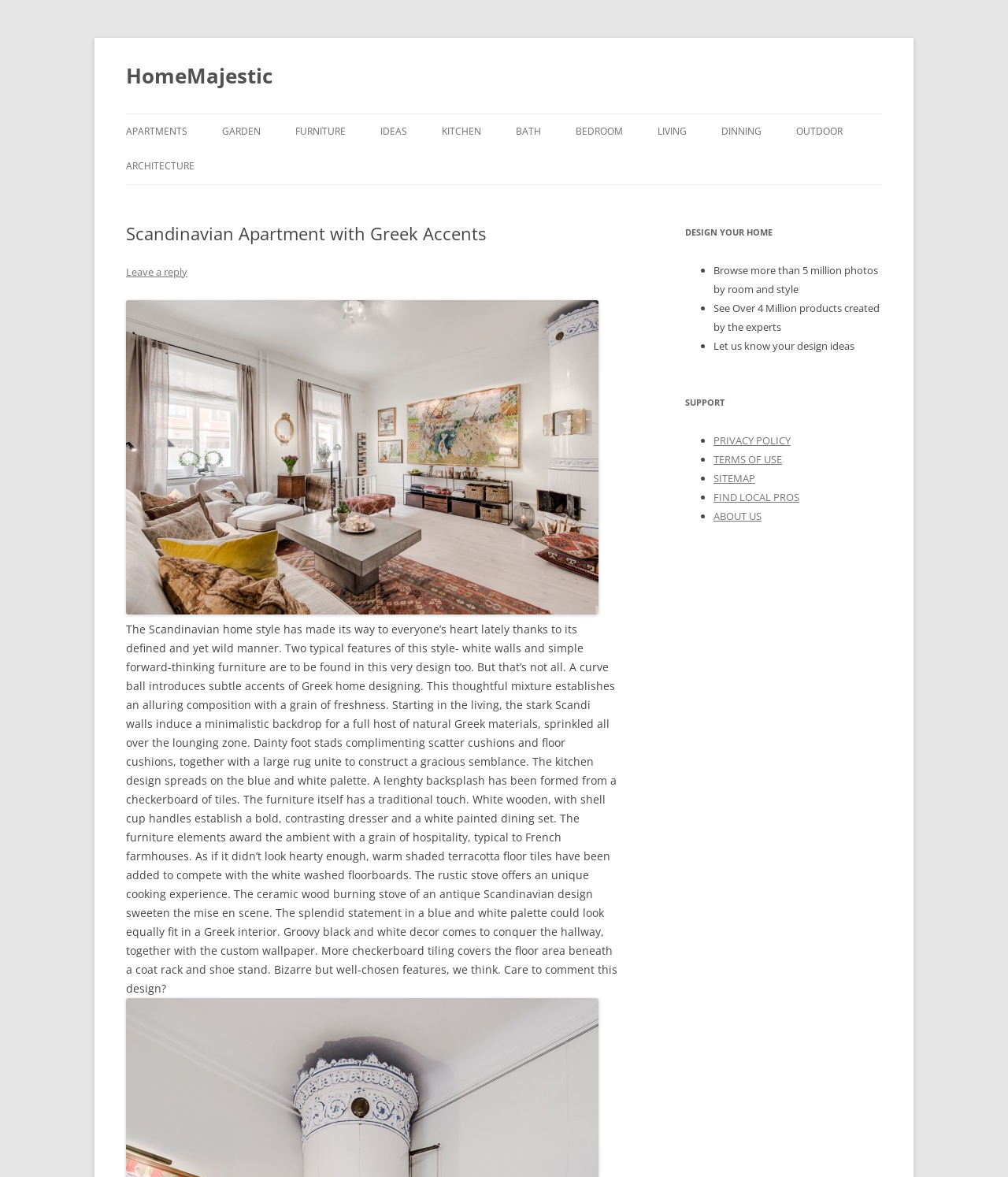What is the style of the apartment featured?
Please answer the question with a detailed response using the information from the screenshot.

Based on the heading 'Scandinavian Apartment with Greek Accents' and the description of the apartment, it is clear that the style of the apartment is a combination of Scandinavian and Greek elements.